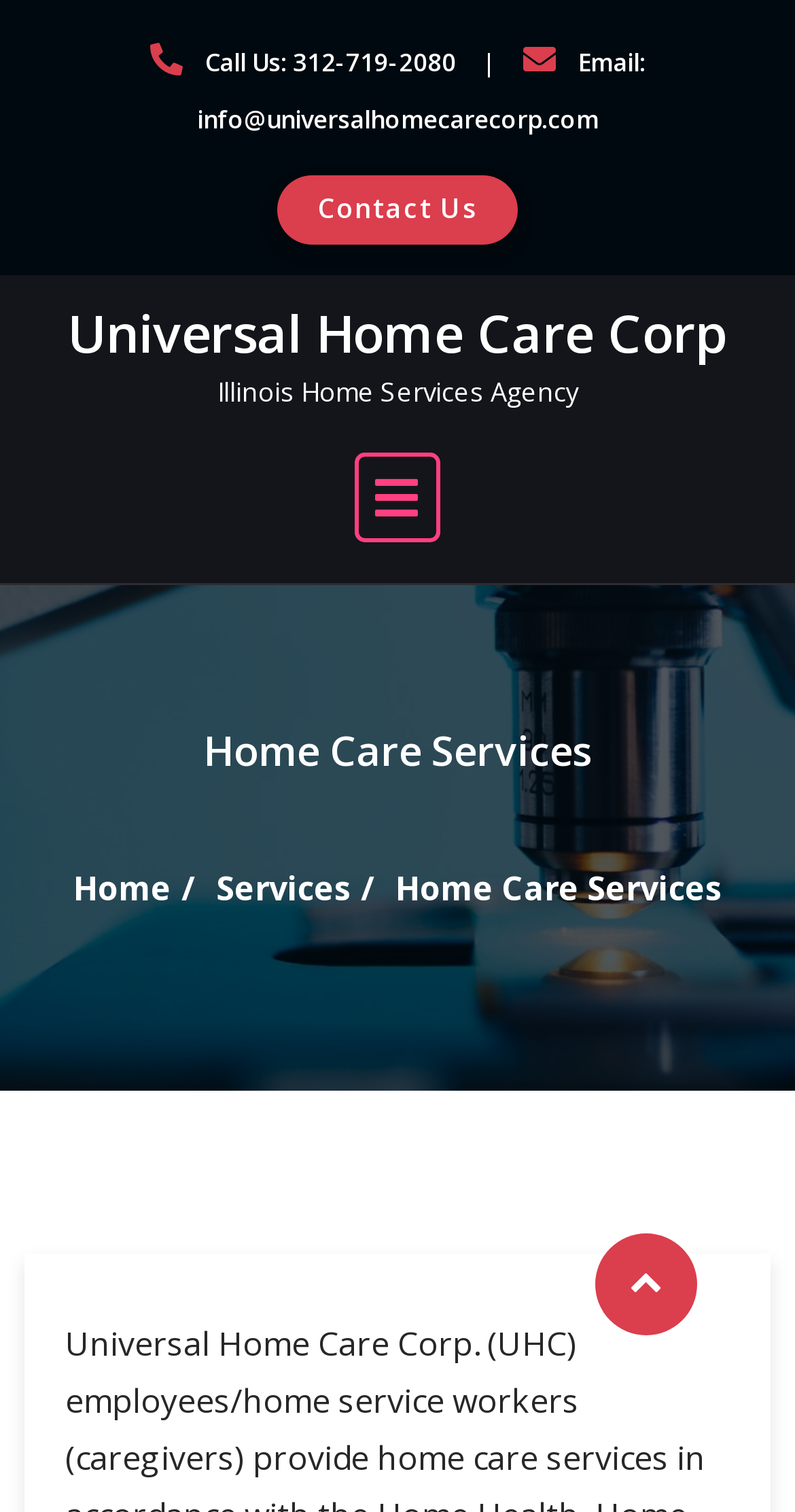What is the purpose of the button?
Refer to the image and respond with a one-word or short-phrase answer.

Open navigation